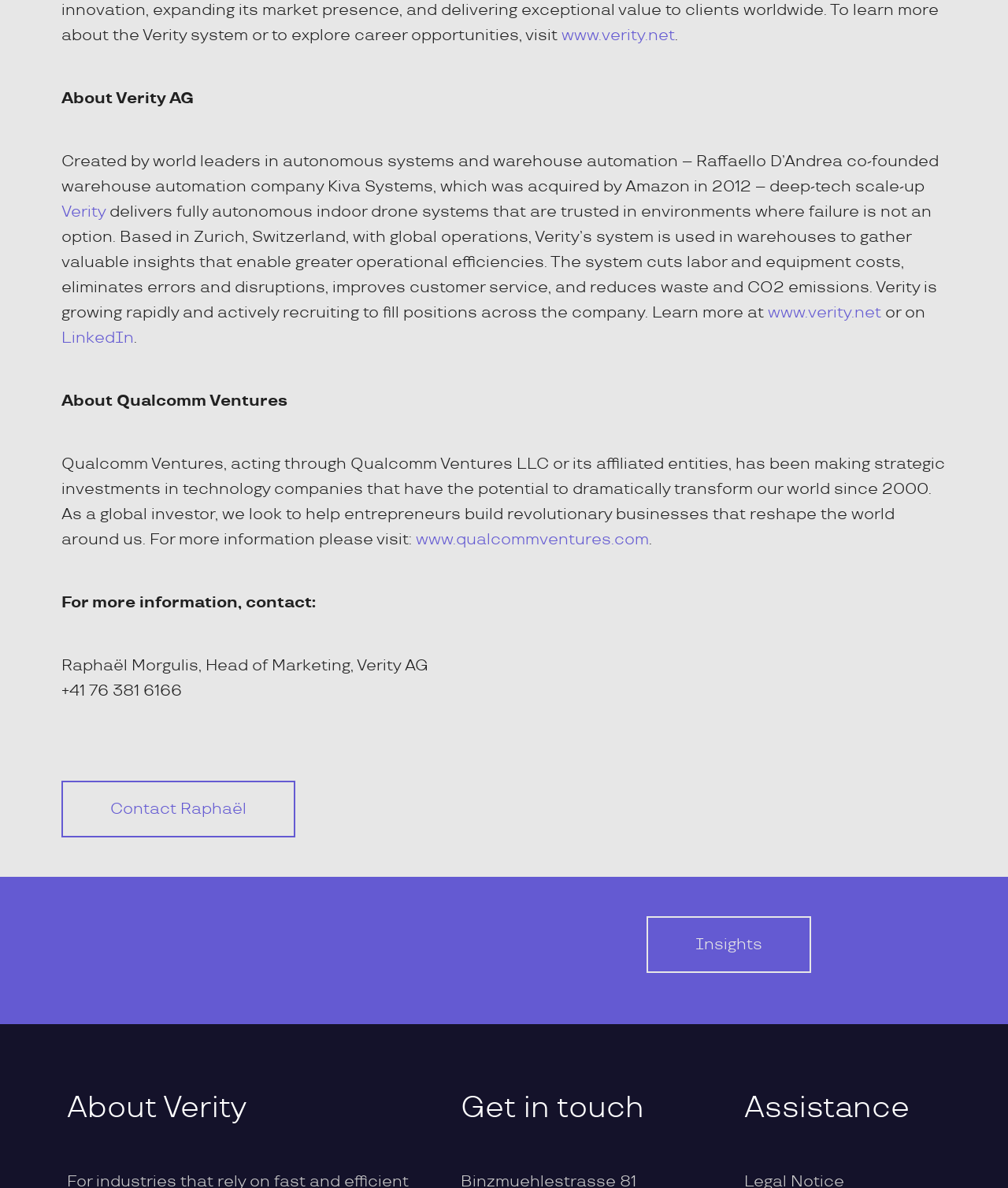What is the contact number of Raphaël Morgulis?
Refer to the screenshot and respond with a concise word or phrase.

+41 76 381 6166